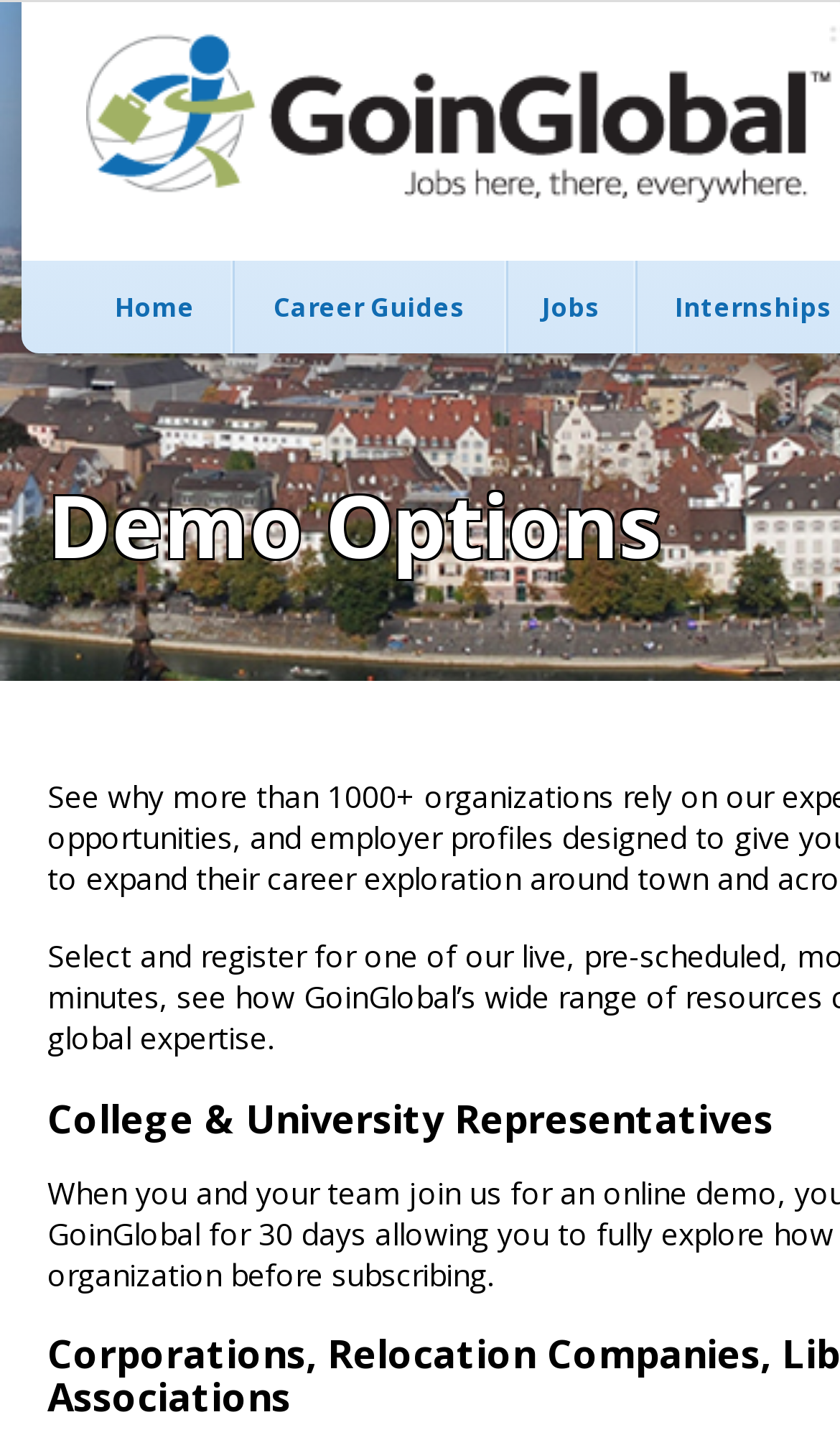Given the element description Career Guides, specify the bounding box coordinates of the corresponding UI element in the format (top-left x, top-left y, bottom-right x, bottom-right y). All values must be between 0 and 1.

[0.28, 0.182, 0.6, 0.246]